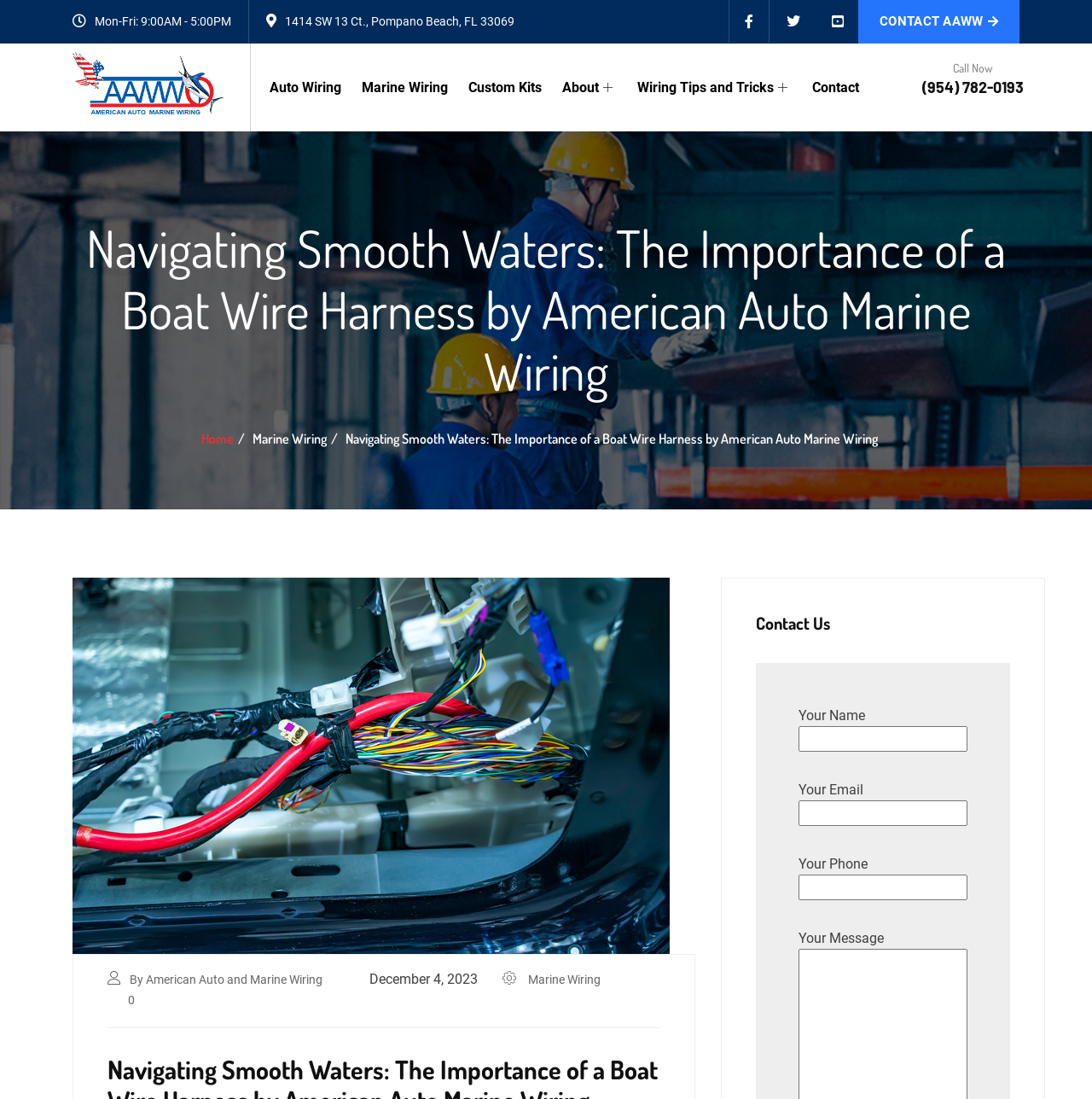Determine the bounding box coordinates for the region that must be clicked to execute the following instruction: "Fill in Your Name".

[0.731, 0.661, 0.886, 0.684]